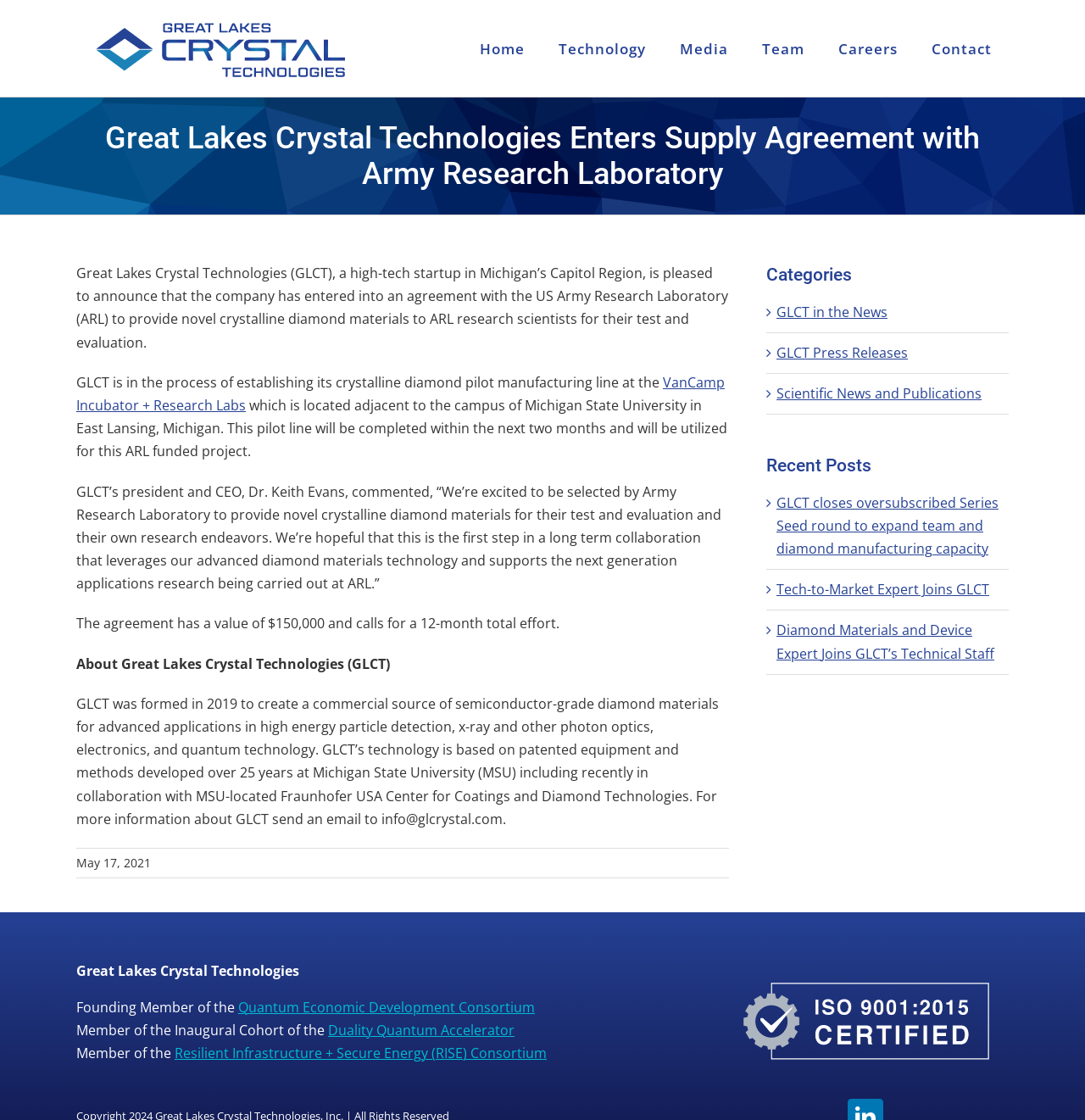Use a single word or phrase to answer the question: What is the value of the agreement between GLCT and Army Research Laboratory?

$150,000